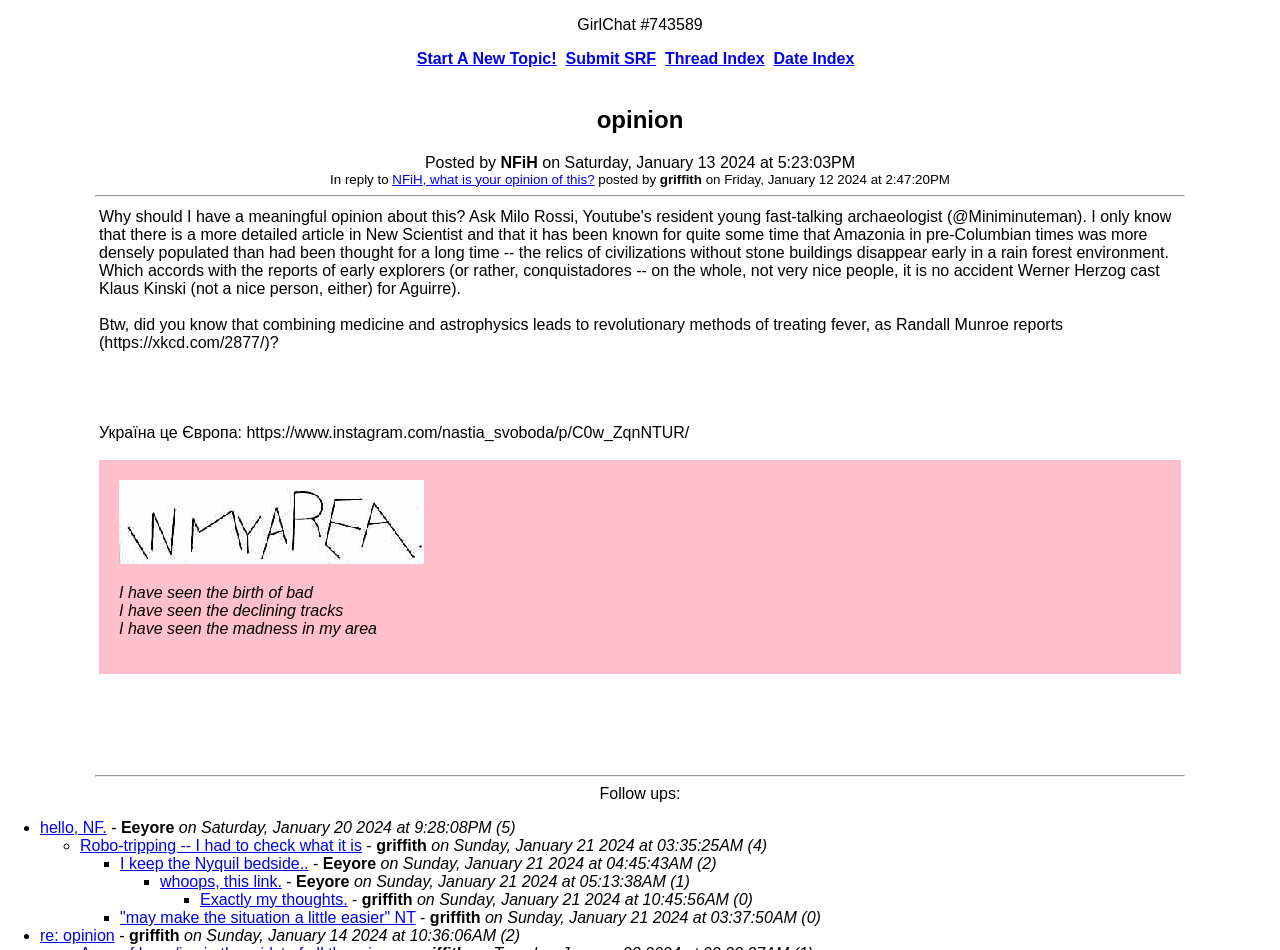Use a single word or phrase to answer this question: 
How many follow-up comments are there?

5